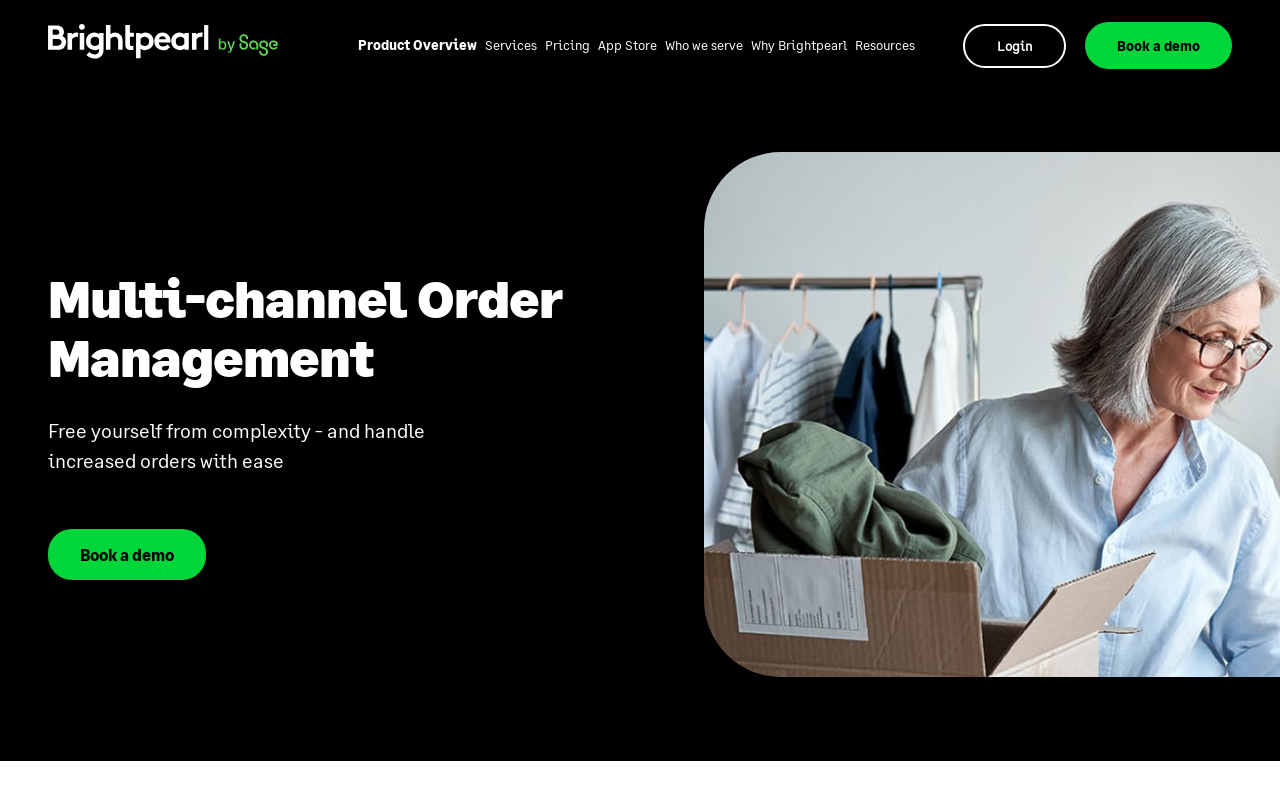Can you find the bounding box coordinates for the element to click on to achieve the instruction: "enter your name"?

None